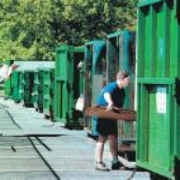Provide a comprehensive description of the image.

The image depicts a recycling or waste management area, showcasing a series of green waste containers lined up in a neat row. A person is seen actively engaged in the process of handling waste, possibly sorting or depositing items into one of the containers. The surroundings are characterized by greenery, indicating a well-maintained outdoor environment. This scene emphasizes the importance of organized waste disposal and recycling efforts aimed at promoting sustainability within the community. Such practices are crucial in managing waste effectively and minimizing environmental impact.